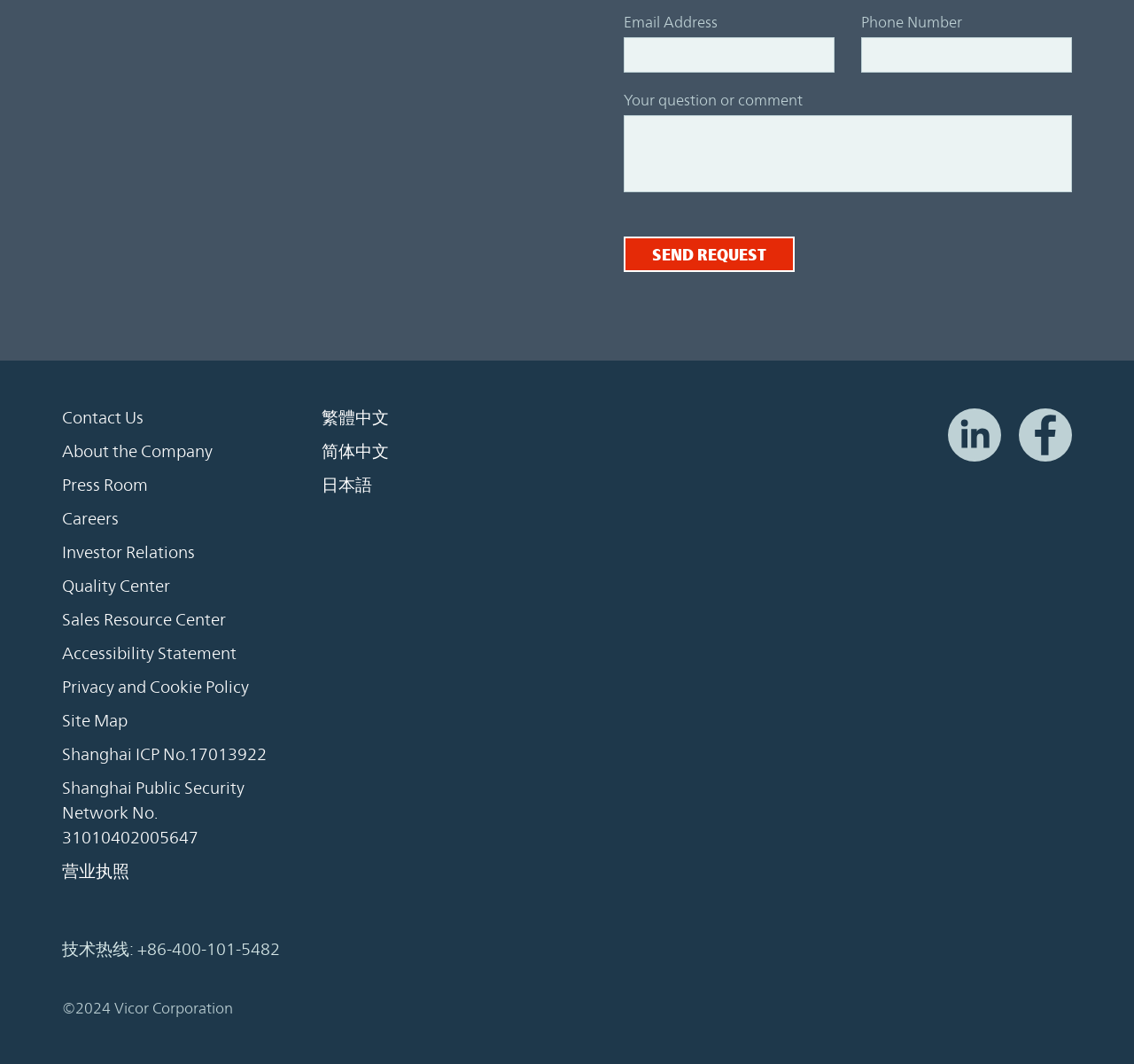Please identify the bounding box coordinates of the area I need to click to accomplish the following instruction: "Click SEND REQUEST".

[0.55, 0.223, 0.701, 0.256]